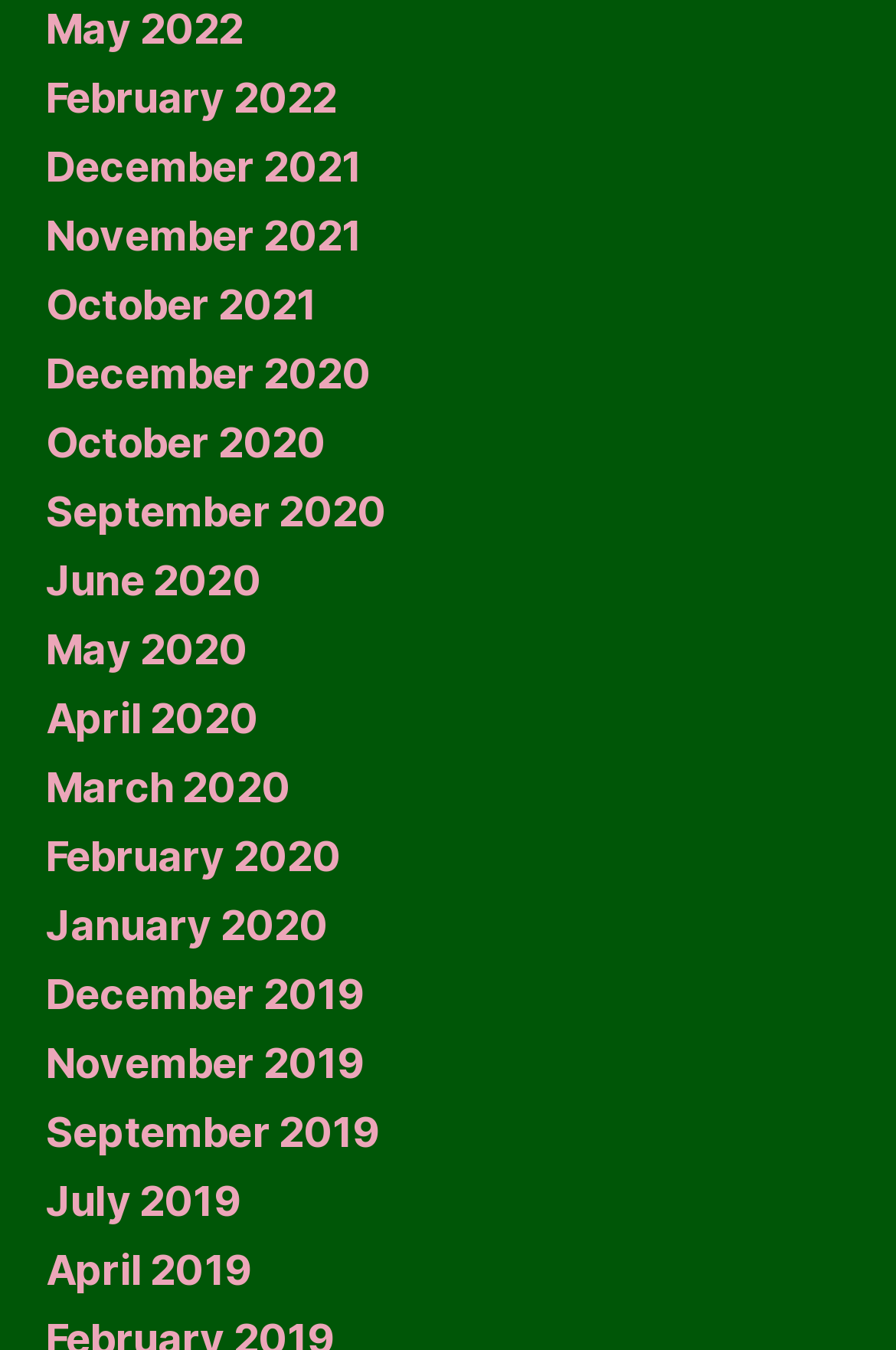Determine the bounding box coordinates of the clickable area required to perform the following instruction: "view December 2021". The coordinates should be represented as four float numbers between 0 and 1: [left, top, right, bottom].

[0.051, 0.105, 0.404, 0.141]